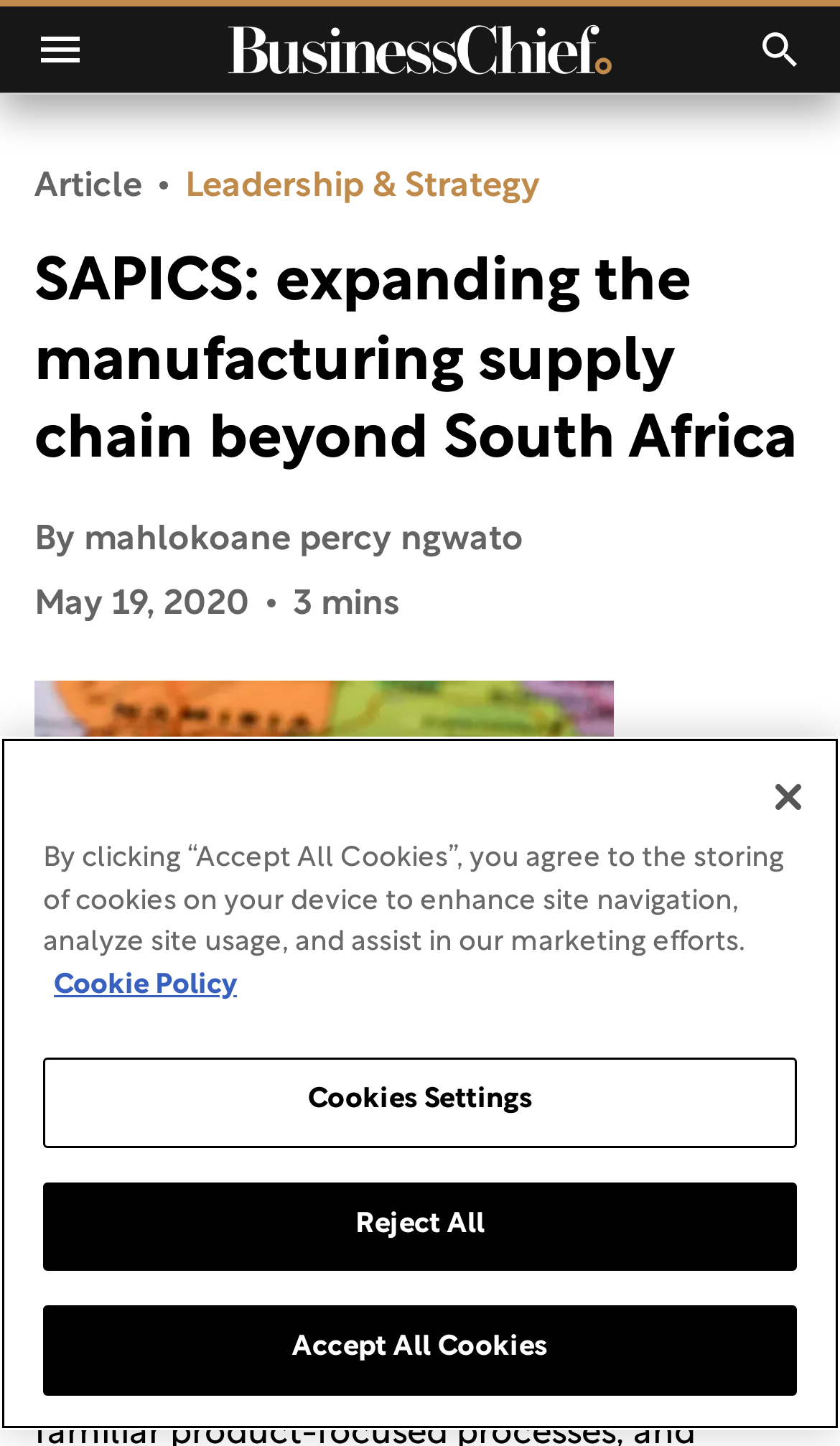Please locate and generate the primary heading on this webpage.

SAPICS: expanding the manufacturing supply chain beyond South Africa